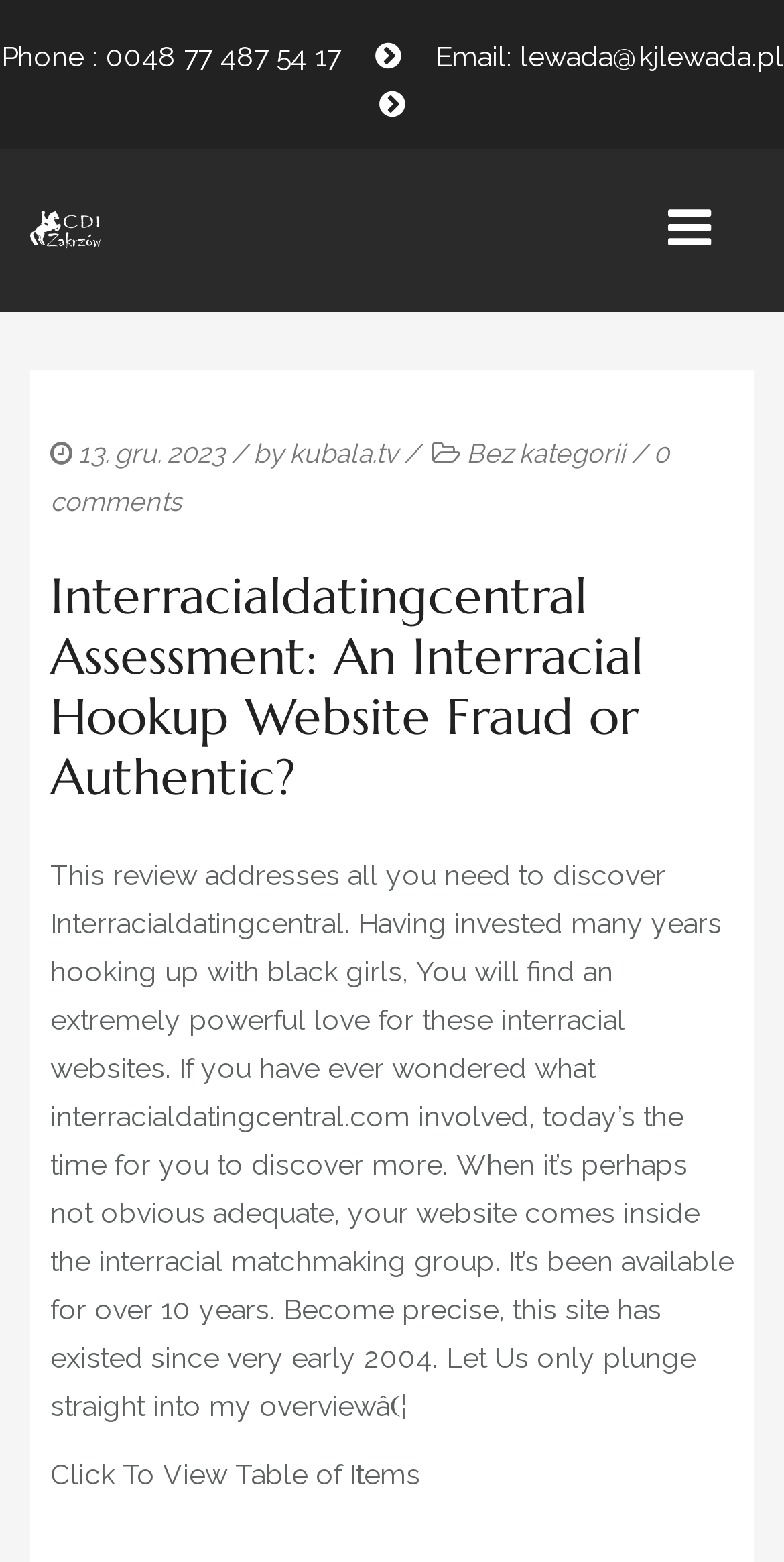Please specify the bounding box coordinates of the region to click in order to perform the following instruction: "Send an email".

[0.555, 0.026, 0.999, 0.046]